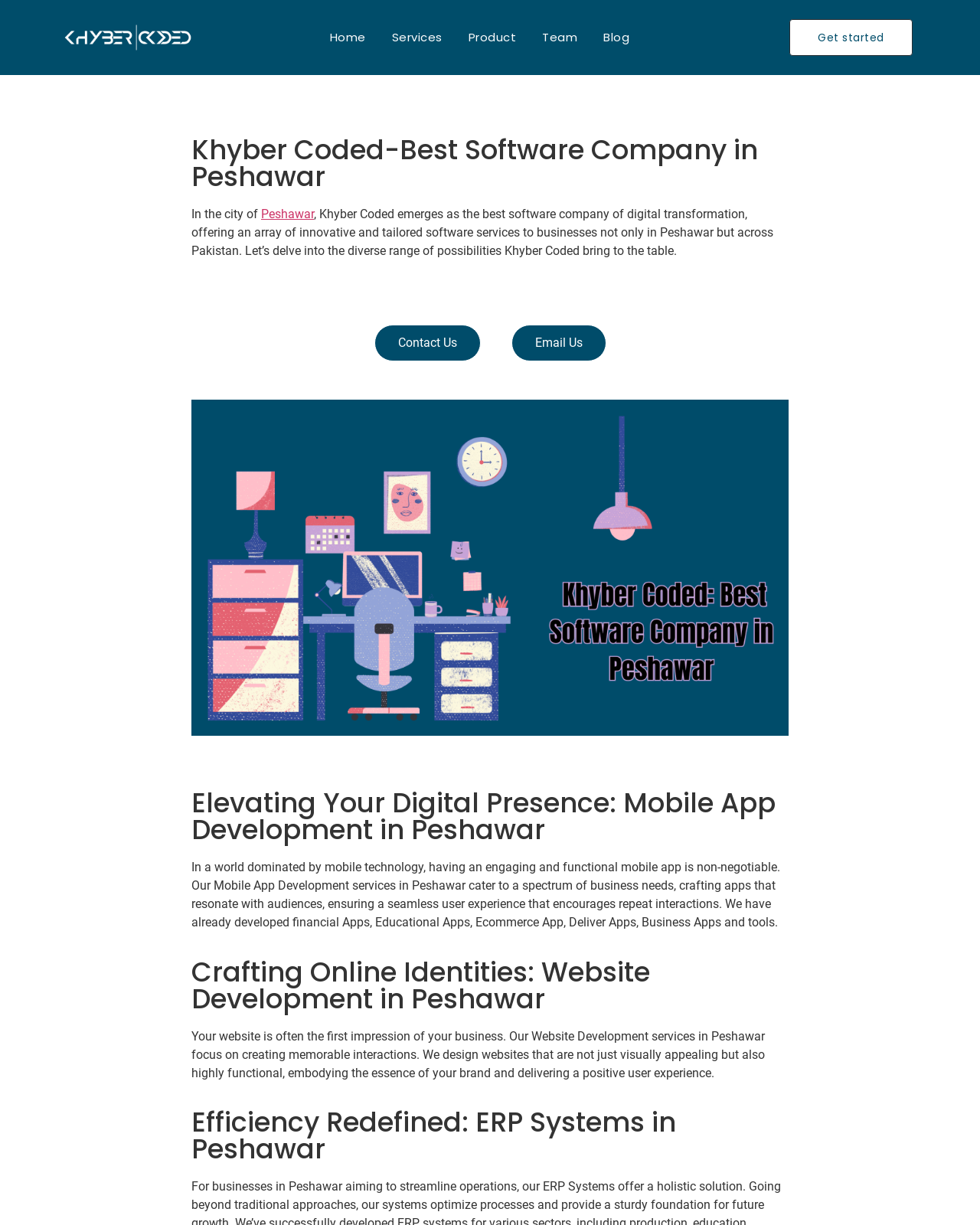Please find the bounding box coordinates of the element that must be clicked to perform the given instruction: "Click on Home". The coordinates should be four float numbers from 0 to 1, i.e., [left, top, right, bottom].

[0.337, 0.013, 0.373, 0.048]